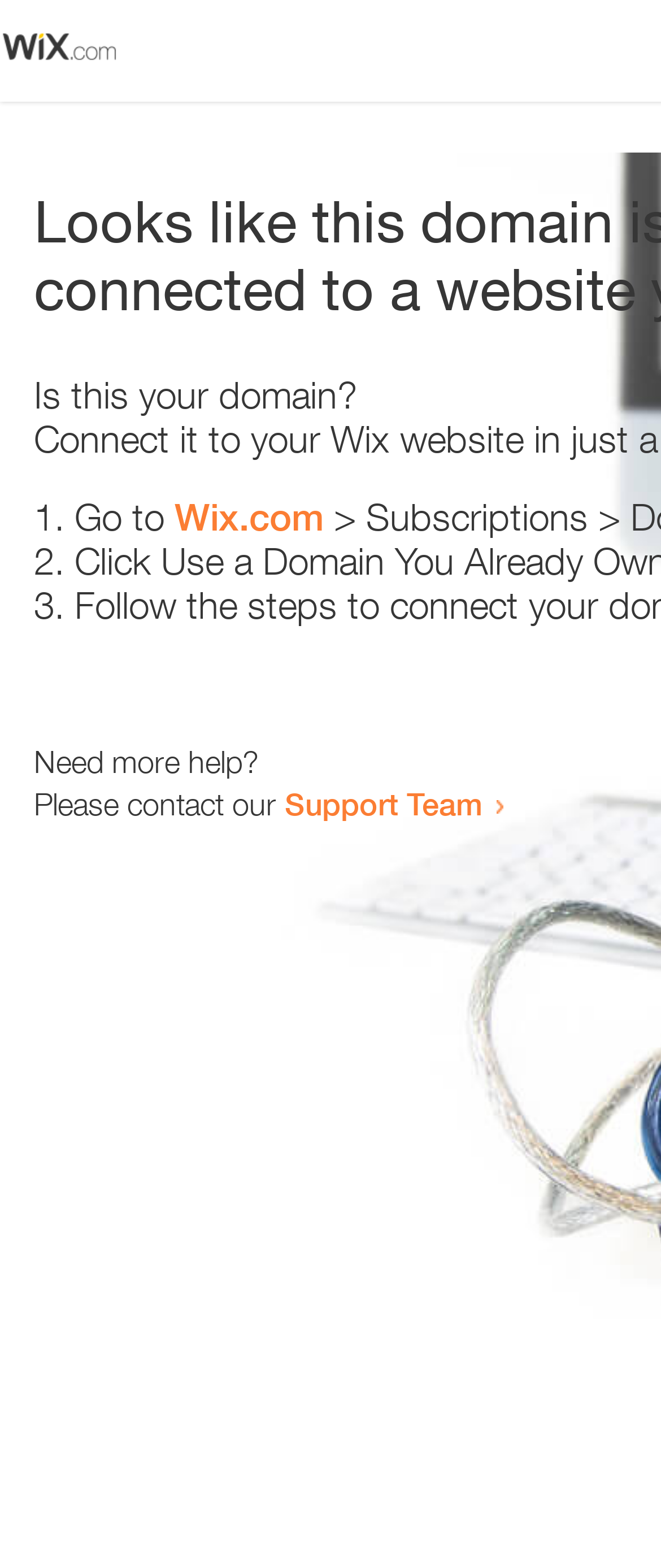Use a single word or phrase to answer the question:
Who to contact for more help?

Support Team